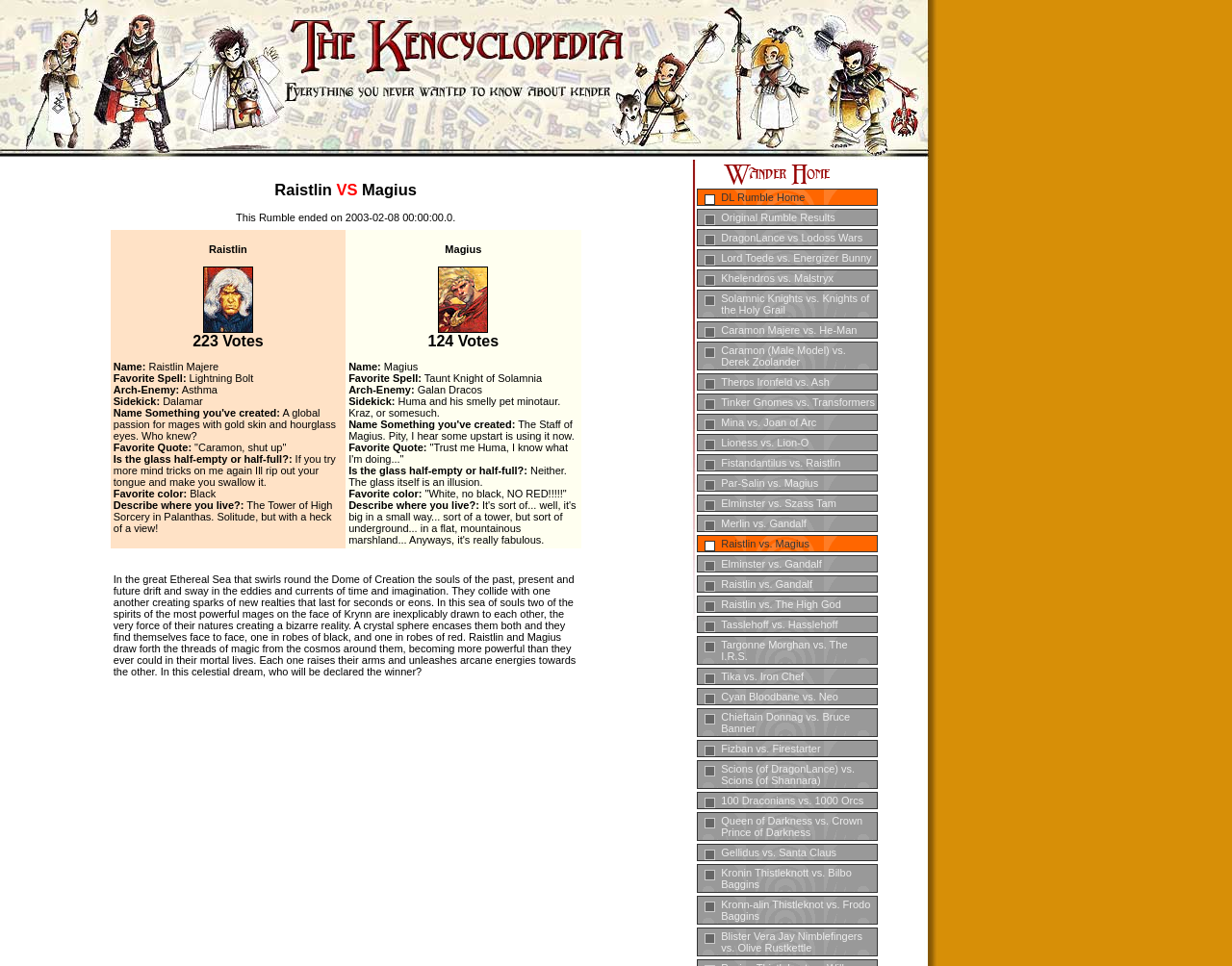Provide the bounding box coordinates for the specified HTML element described in this description: "Kronin Thistleknott vs. Bilbo Baggins". The coordinates should be four float numbers ranging from 0 to 1, in the format [left, top, right, bottom].

[0.566, 0.894, 0.713, 0.924]